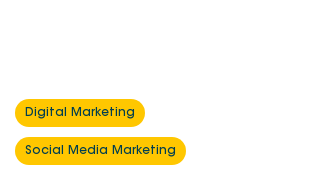What is the background color of the interface?
Analyze the image and provide a thorough answer to the question.

The background color of the interface is white because the caption mentions that the bright color of the buttons 'contrasts with the surrounding white background', implying that the background is white.